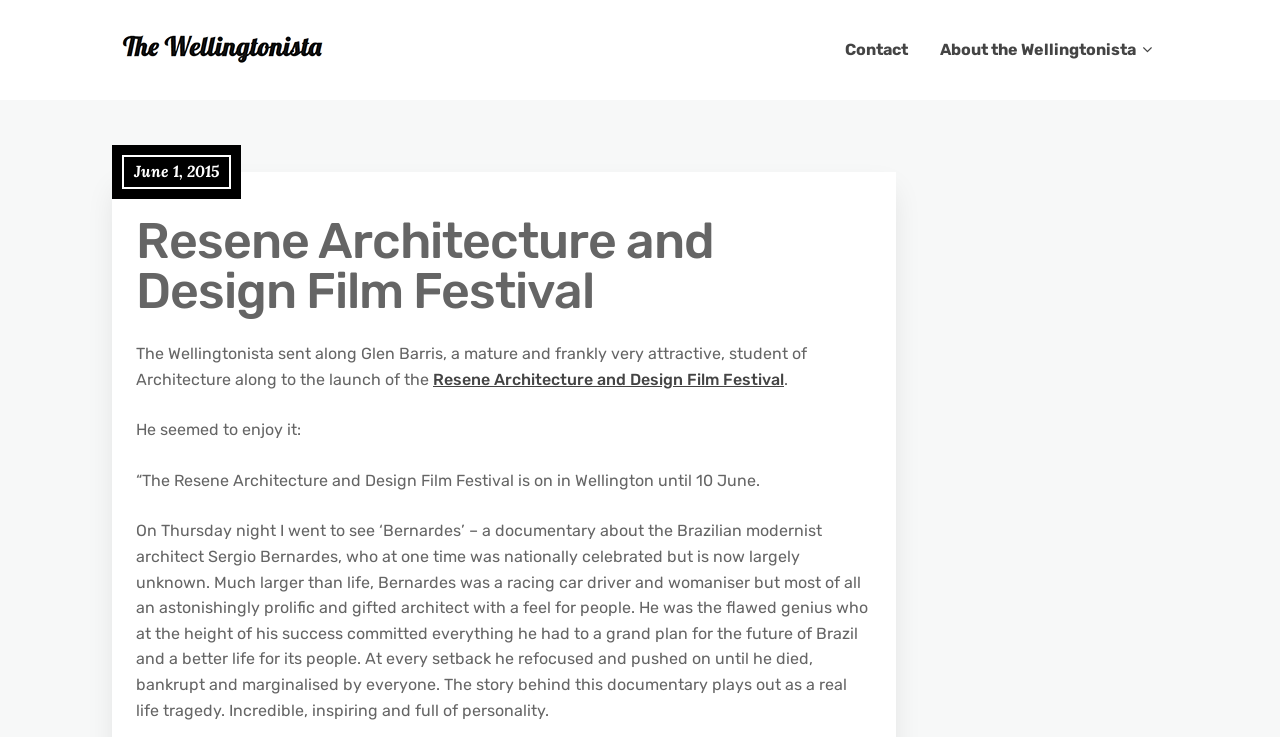What is the date of the article?
Provide a thorough and detailed answer to the question.

I found the date of the article by looking at the StaticText element with the content 'June 1, 2015' which is located at the top of the webpage.